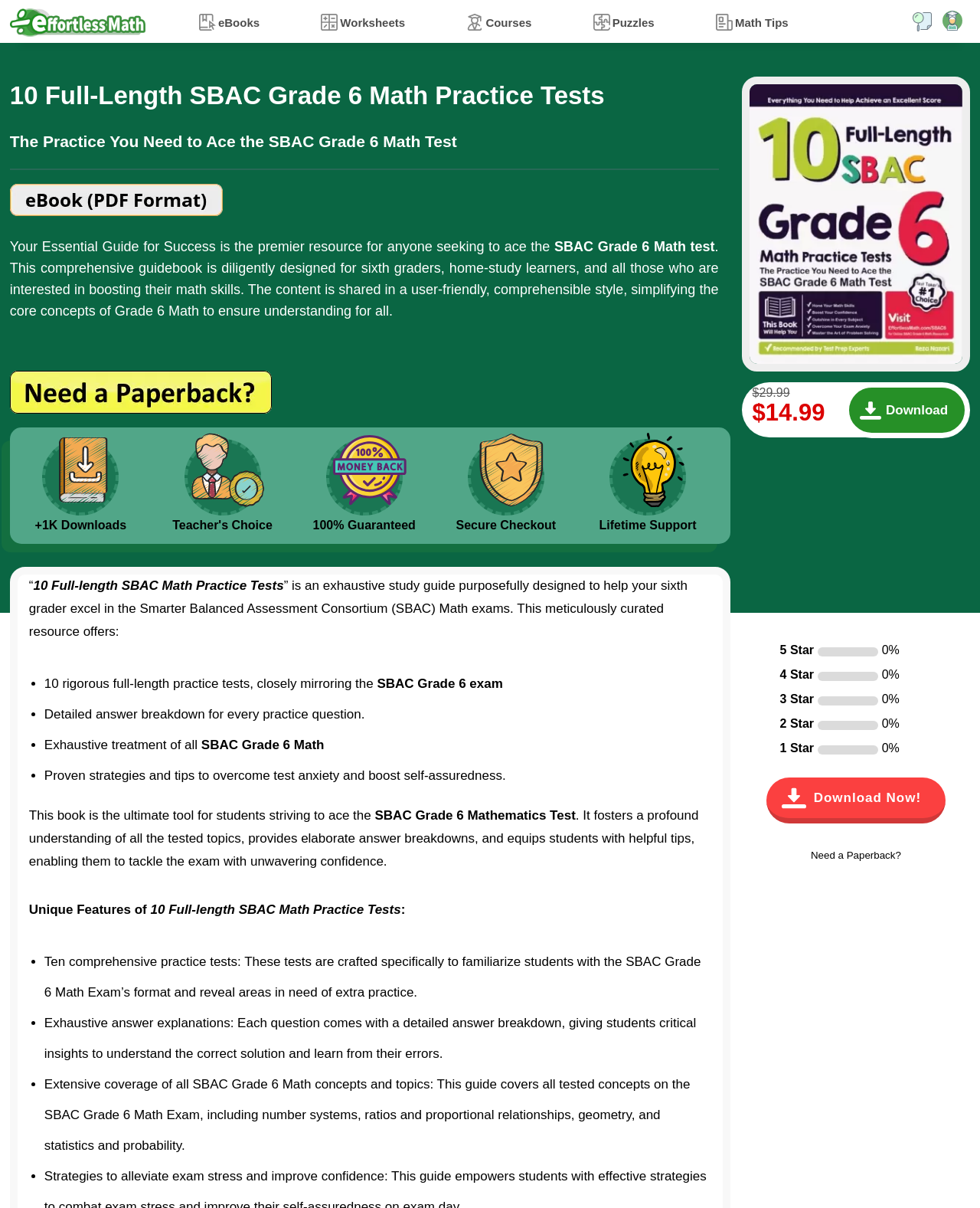Identify the bounding box of the UI component described as: "parent_node: Effortless Math".

[0.962, 0.009, 0.982, 0.025]